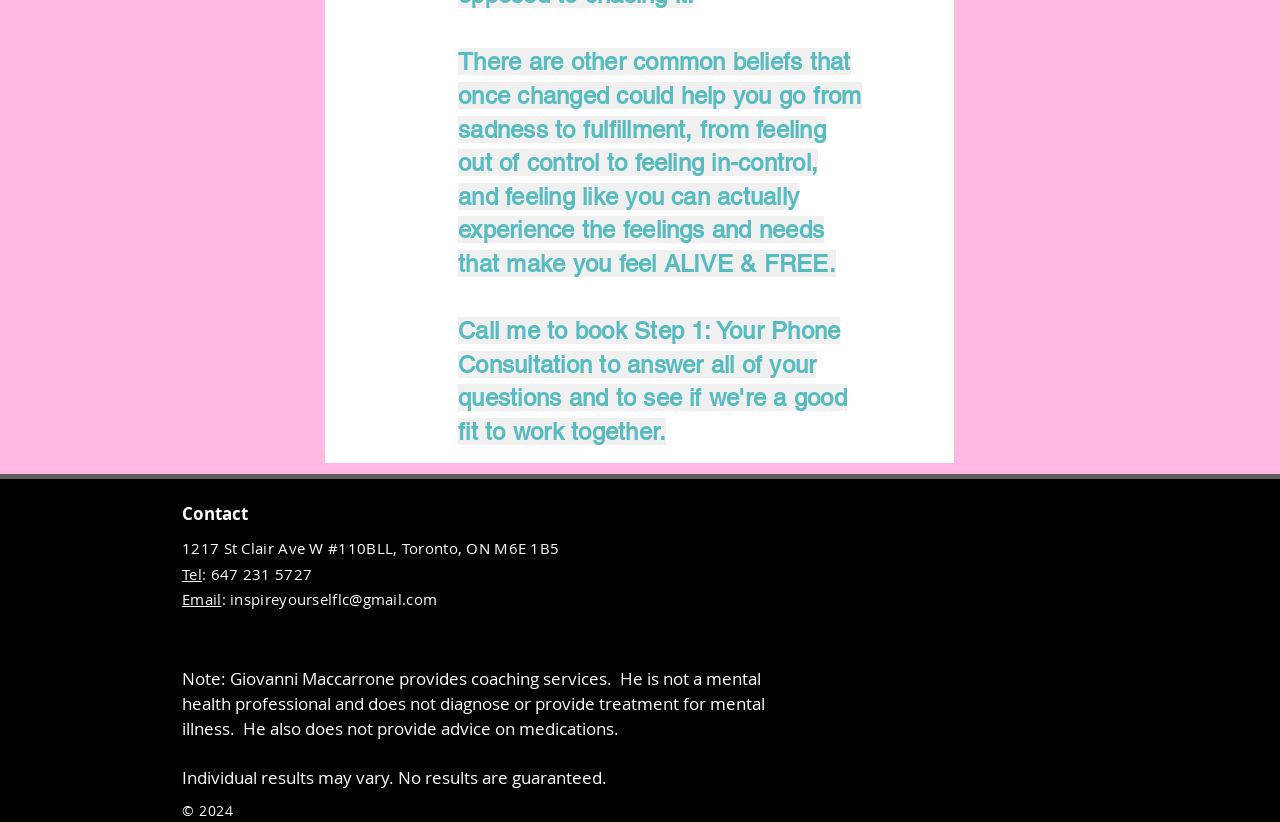Provide your answer in a single word or phrase: 
What is the address of the coach's office?

1217 St Clair Ave W #110BLL, Toronto, ON M6E 1B5